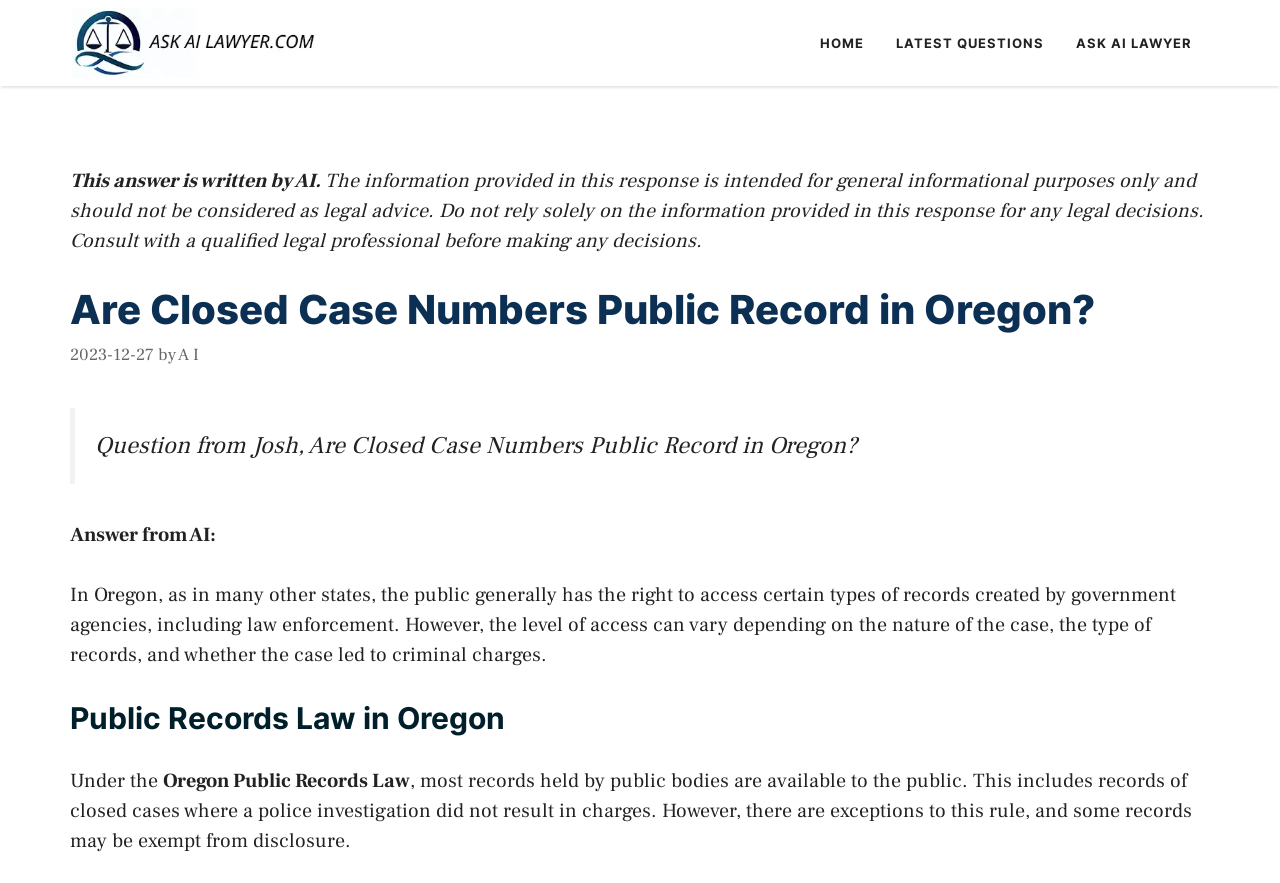Provide a brief response in the form of a single word or phrase:
What law is mentioned in the answer?

Oregon Public Records Law